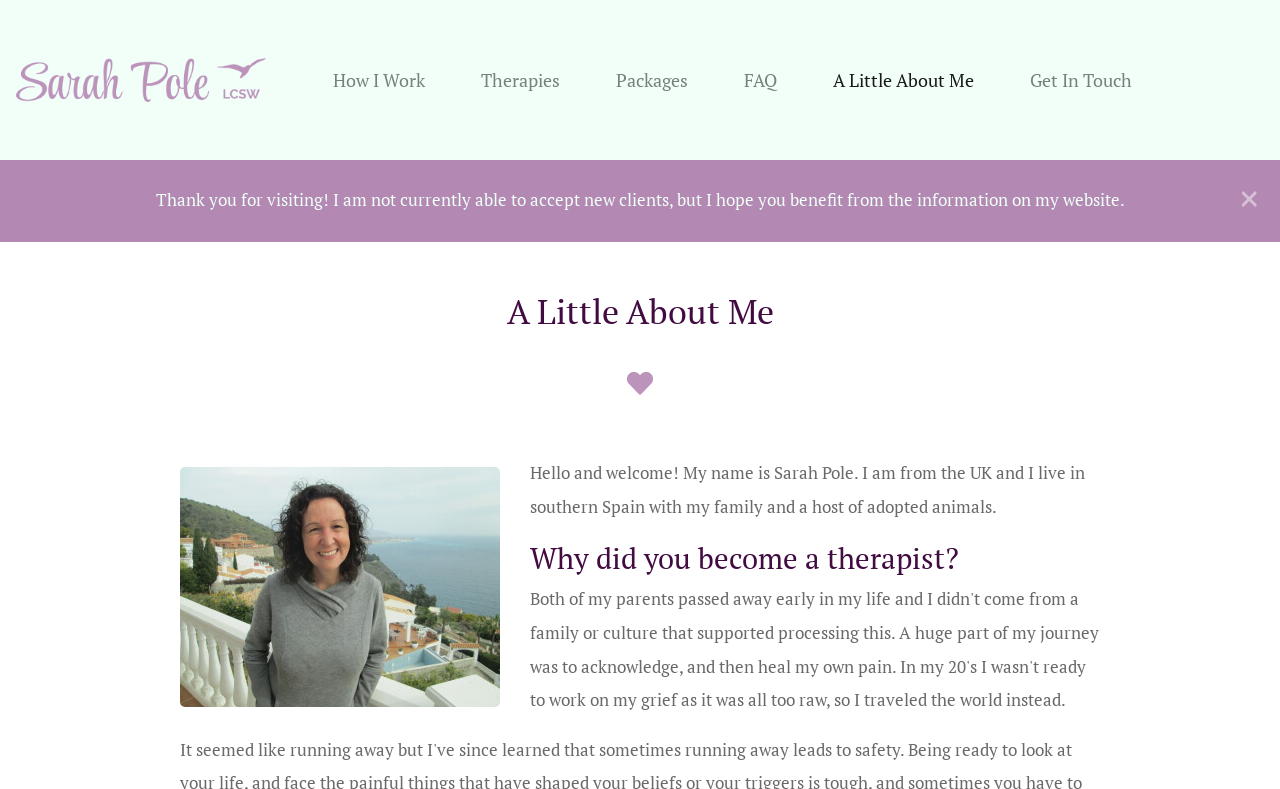Locate the bounding box coordinates of the element that should be clicked to fulfill the instruction: "Read about the therapist's background".

[0.141, 0.306, 0.859, 0.421]